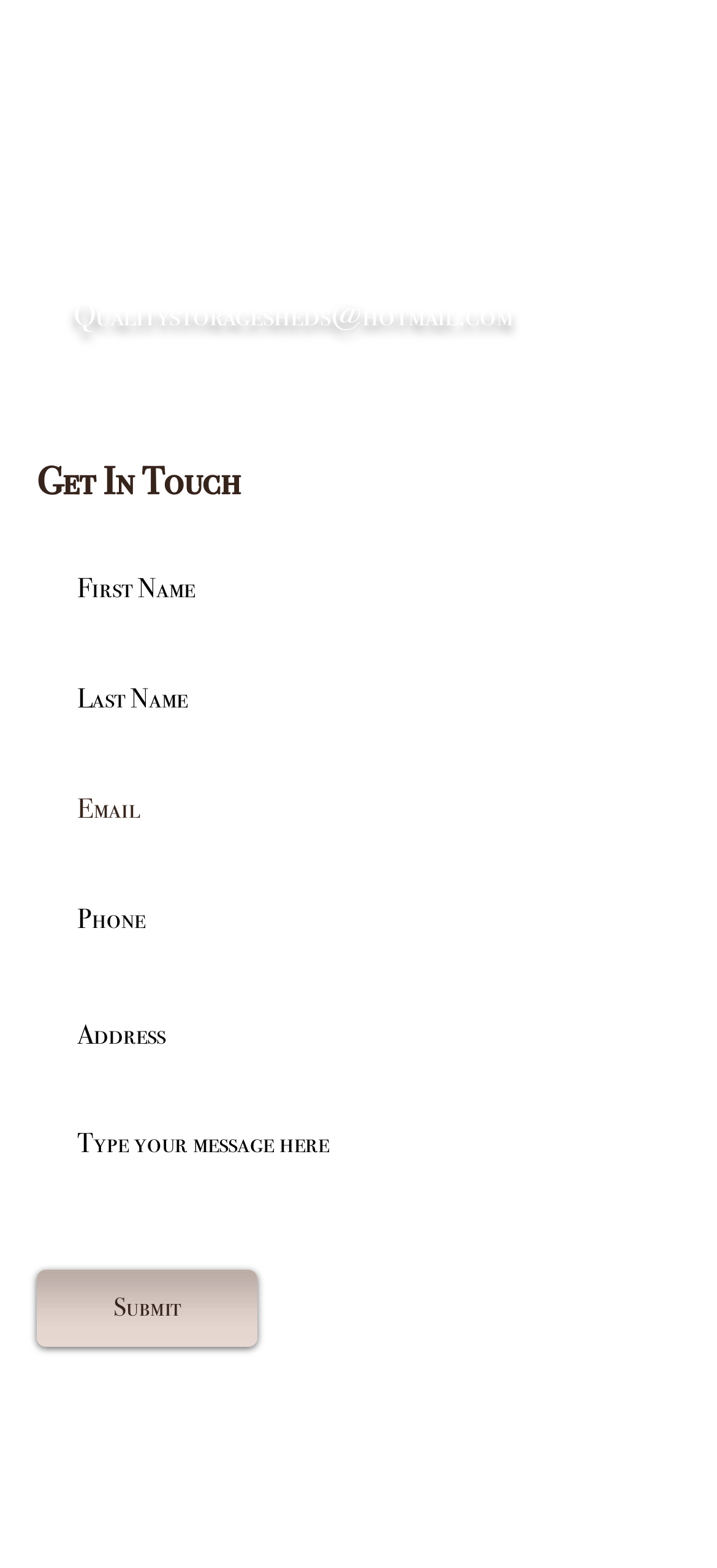Given the element description aria-label="Last Name" name="last-name" placeholder="Last Name", predict the bounding box coordinates for the UI element in the webpage screenshot. The format should be (top-left x, top-left y, bottom-right x, bottom-right y), and the values should be between 0 and 1.

[0.051, 0.417, 0.769, 0.475]